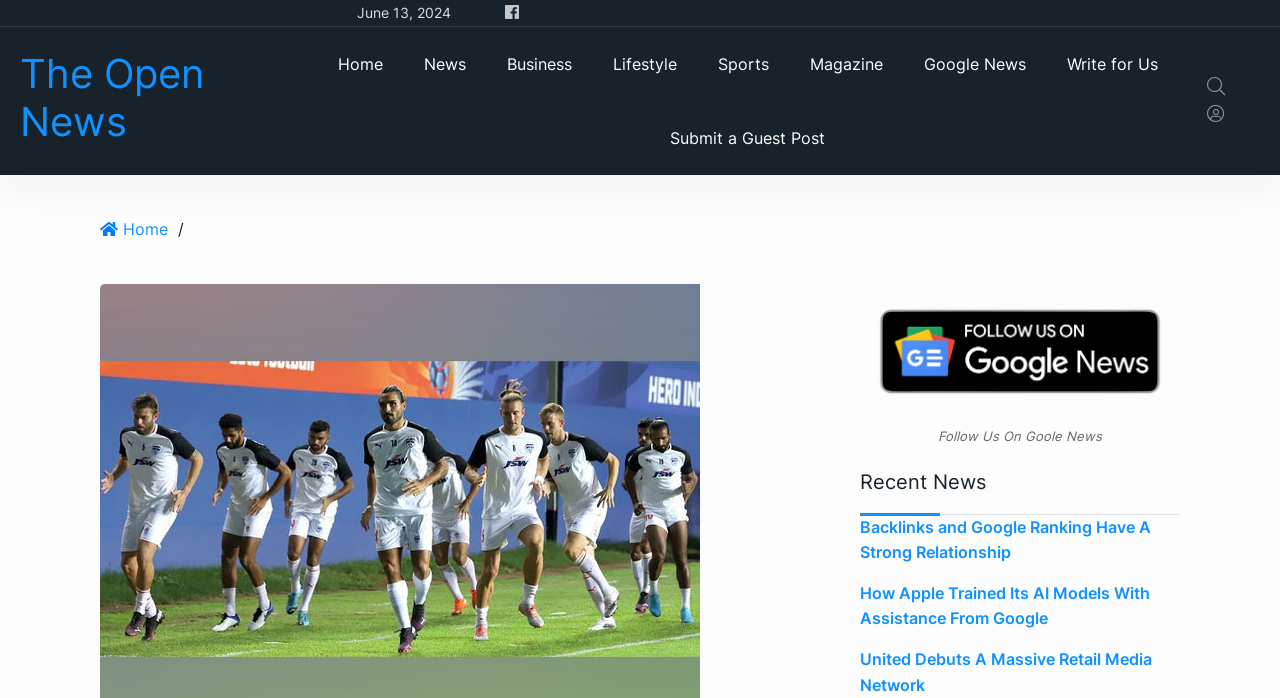Find the bounding box coordinates for the element that must be clicked to complete the instruction: "View Backlinks and Google Ranking Have A Strong Relationship". The coordinates should be four float numbers between 0 and 1, indicated as [left, top, right, bottom].

[0.672, 0.74, 0.899, 0.805]